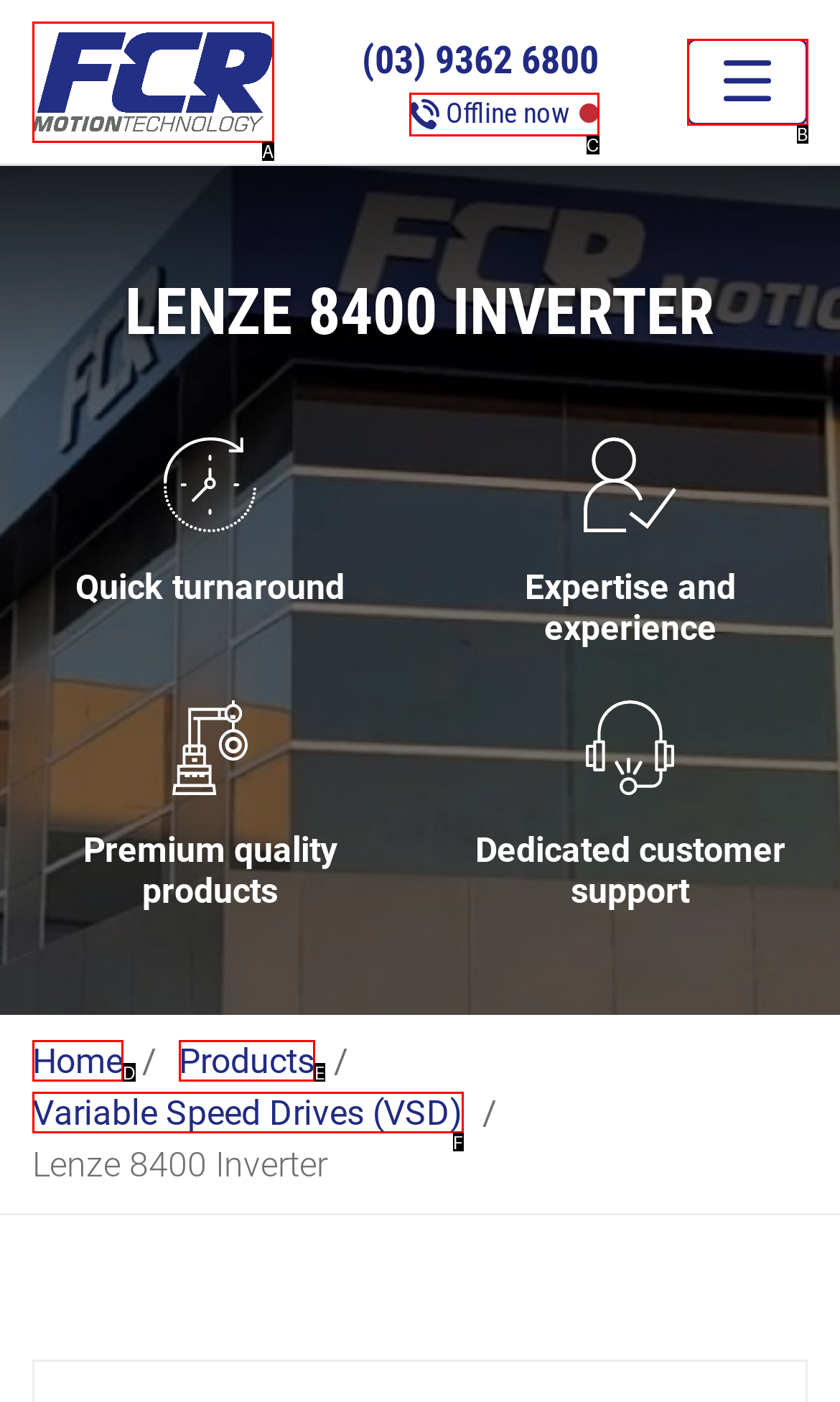Tell me which one HTML element best matches the description: title="BBC’s SHERLOCK Heads to Comic-Con" Answer with the option's letter from the given choices directly.

None